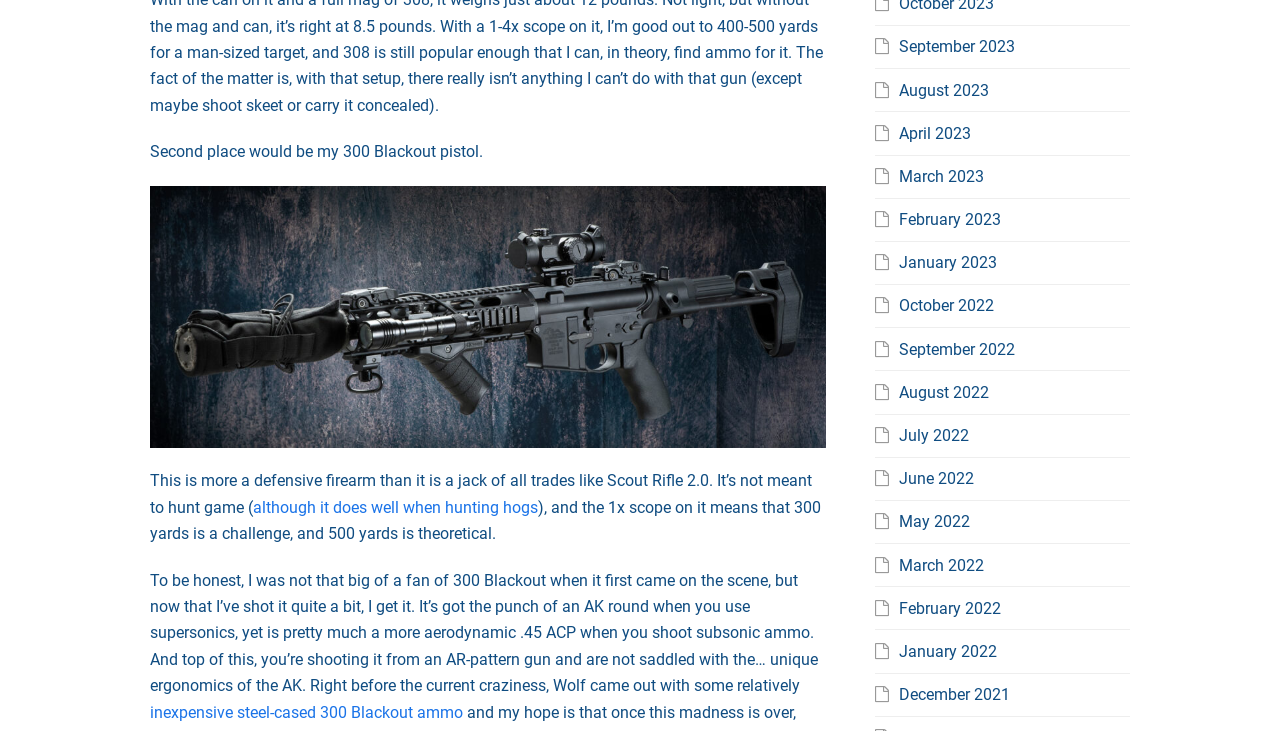Find the UI element described as: "Linkedin" and predict its bounding box coordinates. Ensure the coordinates are four float numbers between 0 and 1, [left, top, right, bottom].

None